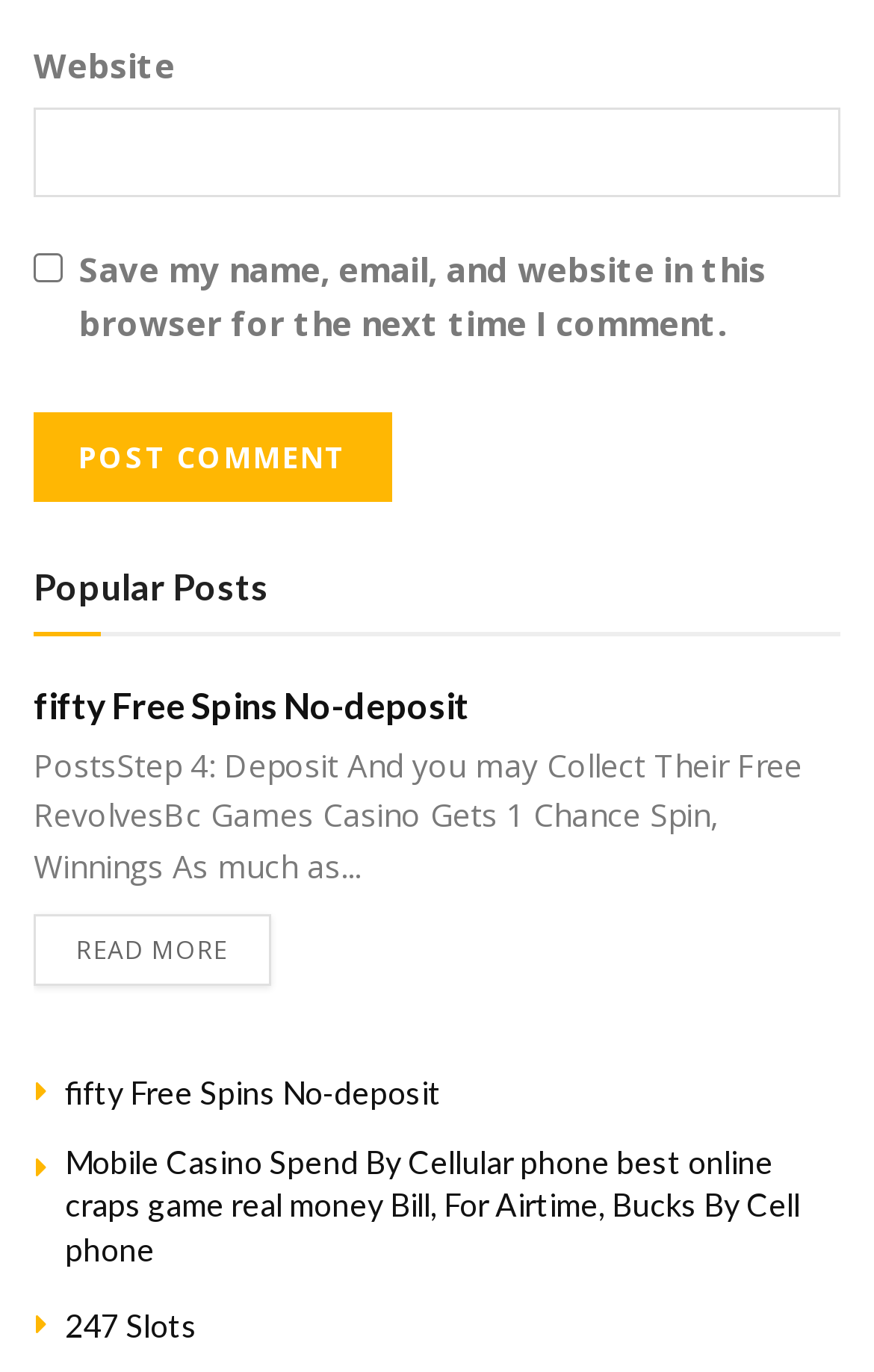Given the element description "fifty Free Spins No-deposit" in the screenshot, predict the bounding box coordinates of that UI element.

[0.038, 0.491, 0.537, 0.522]